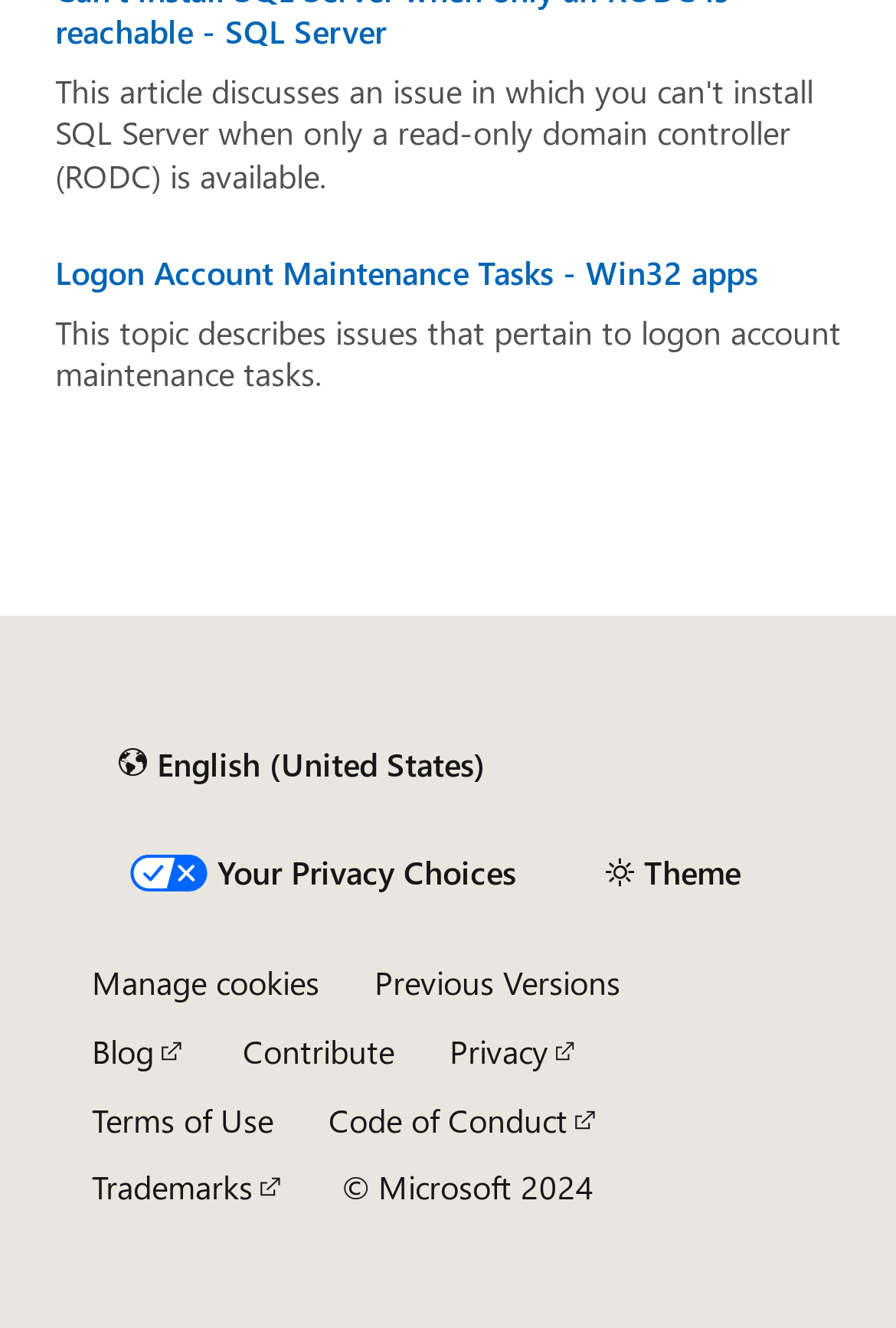Identify the bounding box coordinates of the region I need to click to complete this instruction: "Choose a theme".

[0.646, 0.629, 0.856, 0.684]